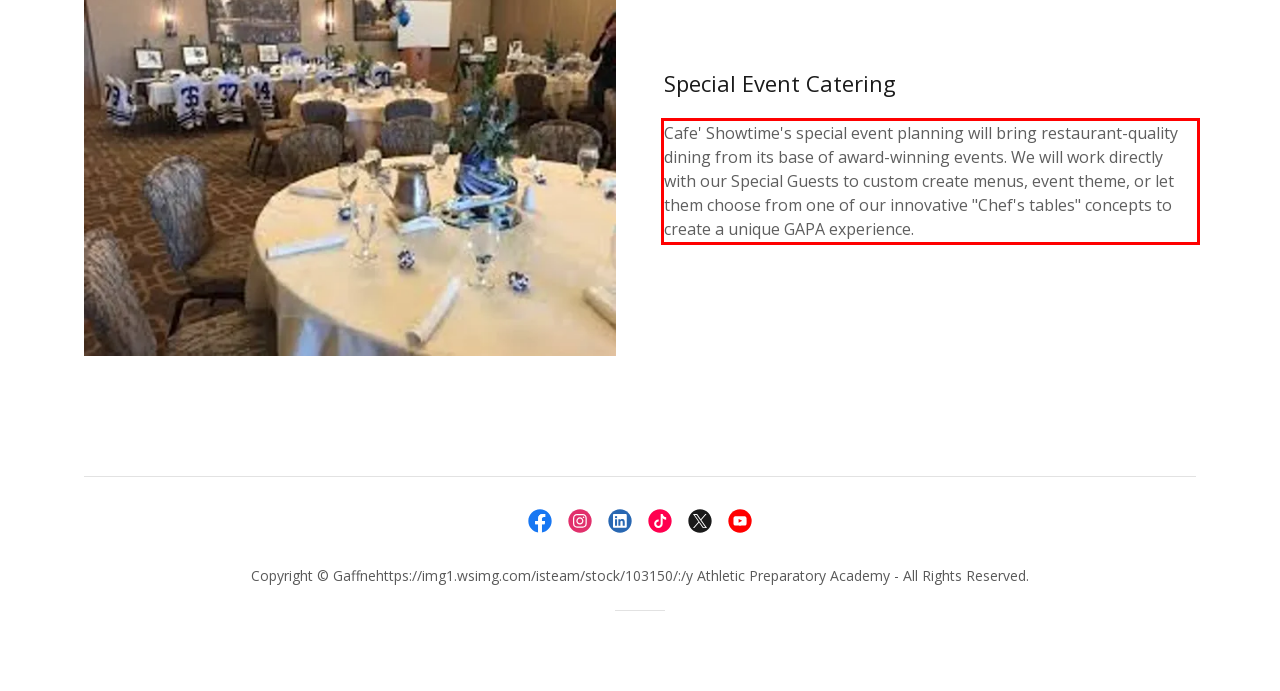Given a screenshot of a webpage with a red bounding box, please identify and retrieve the text inside the red rectangle.

Cafe' Showtime's special event planning will bring restaurant-quality dining from its base of award-winning events. We will work directly with our Special Guests to custom create menus, event theme, or let them choose from one of our innovative "Chef's tables" concepts to create a unique GAPA experience.